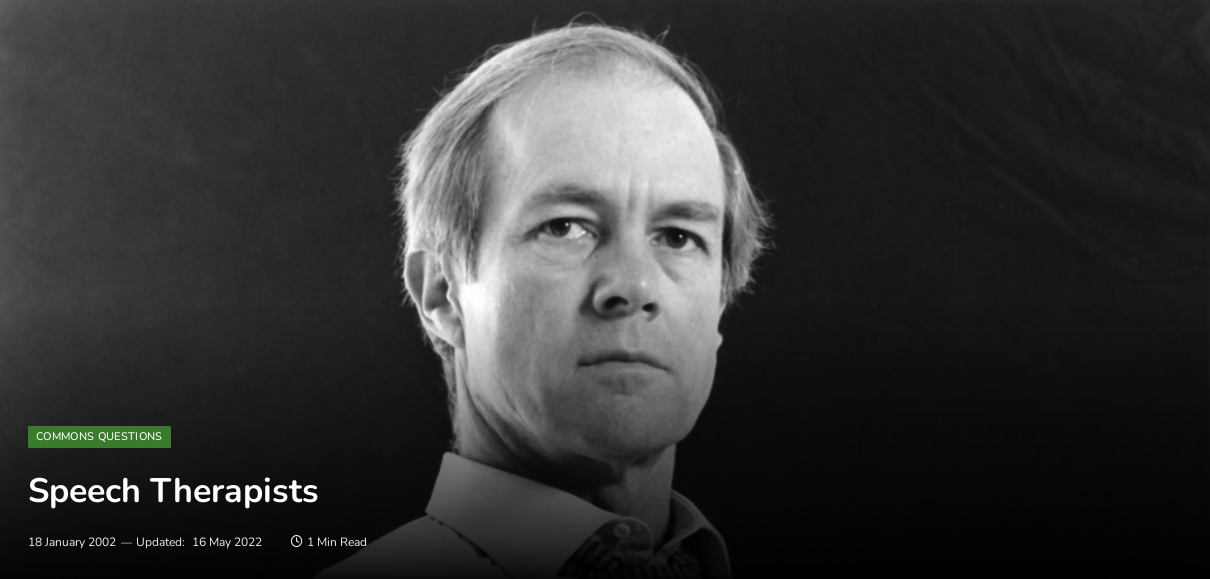What is the topic of discussion in the accompanying text?
Look at the image and provide a short answer using one word or a phrase.

Speech therapy services